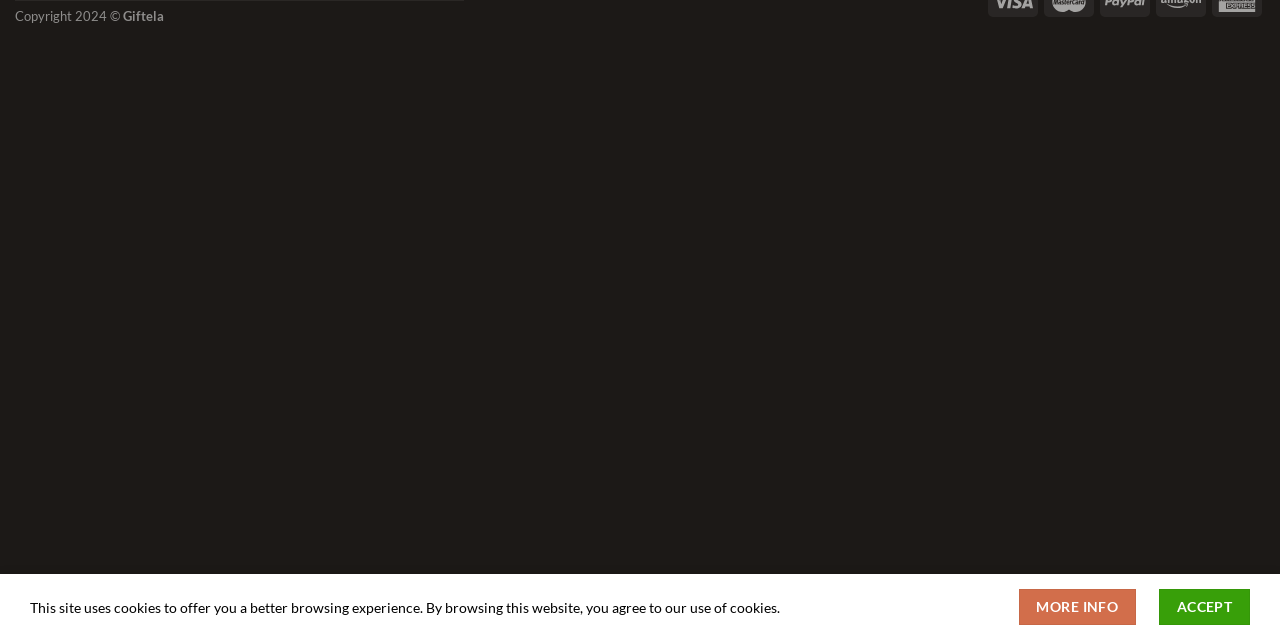Find the bounding box coordinates of the UI element according to this description: "More info".

[0.796, 0.921, 0.887, 0.977]